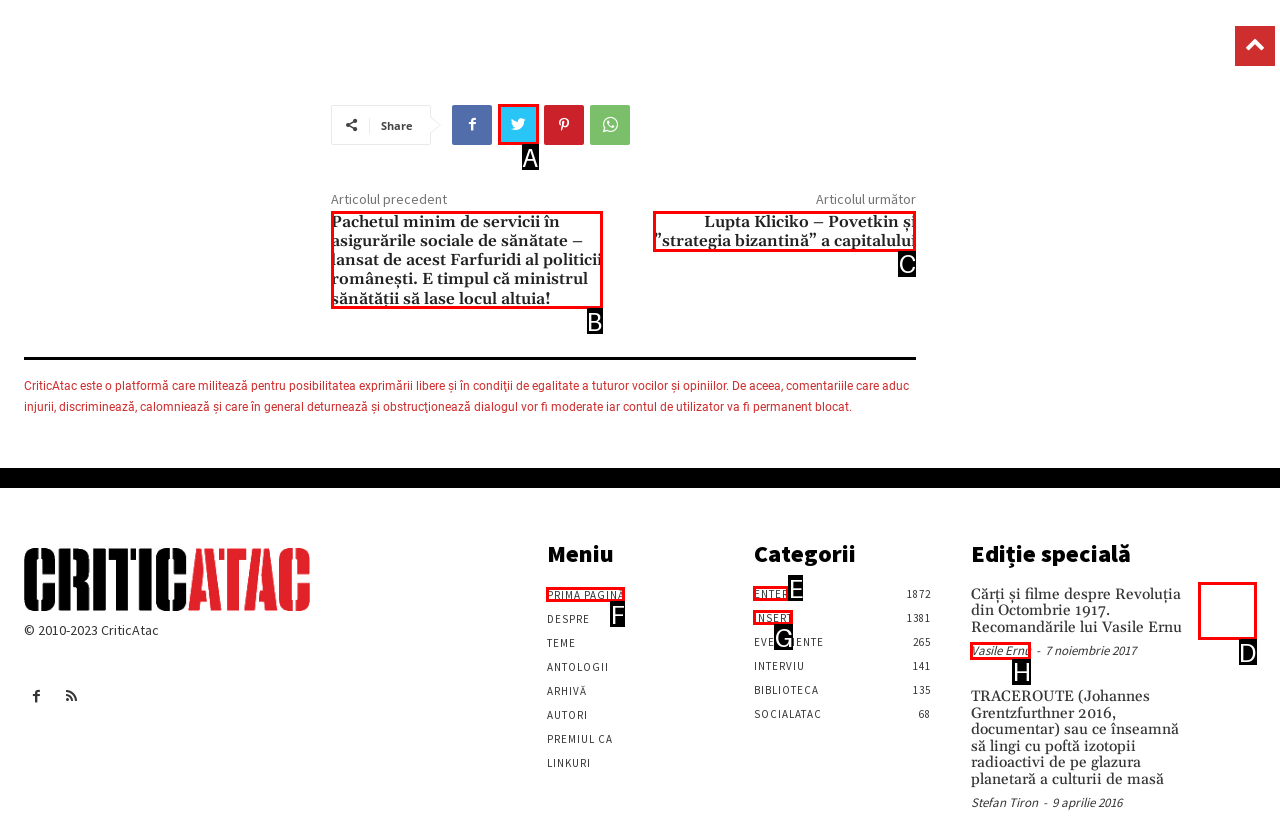Identify the HTML element that corresponds to the description: Vasile Ernu Provide the letter of the correct option directly.

H